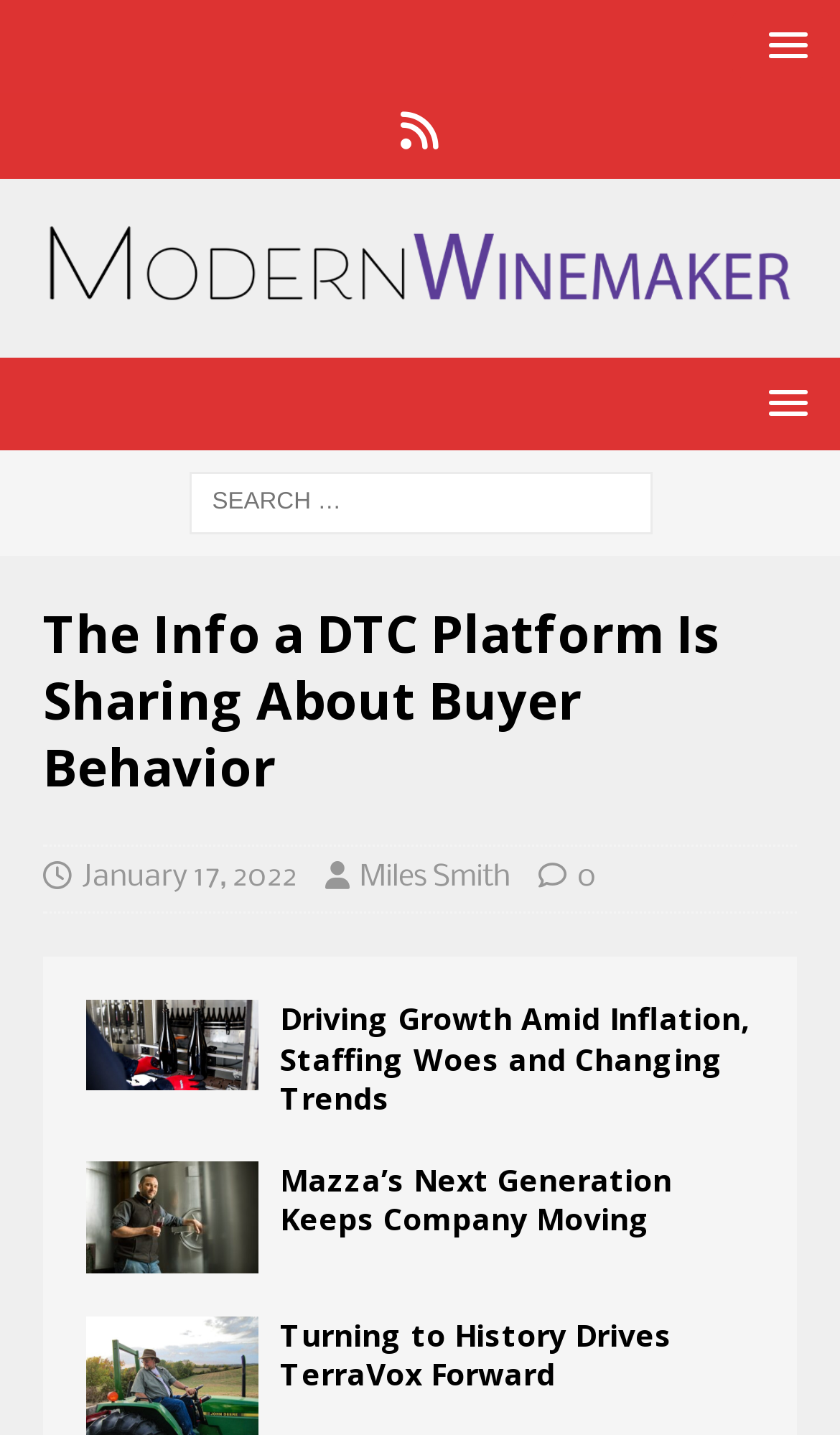Highlight the bounding box coordinates of the region I should click on to meet the following instruction: "Search for something".

[0.0, 0.329, 1.0, 0.372]